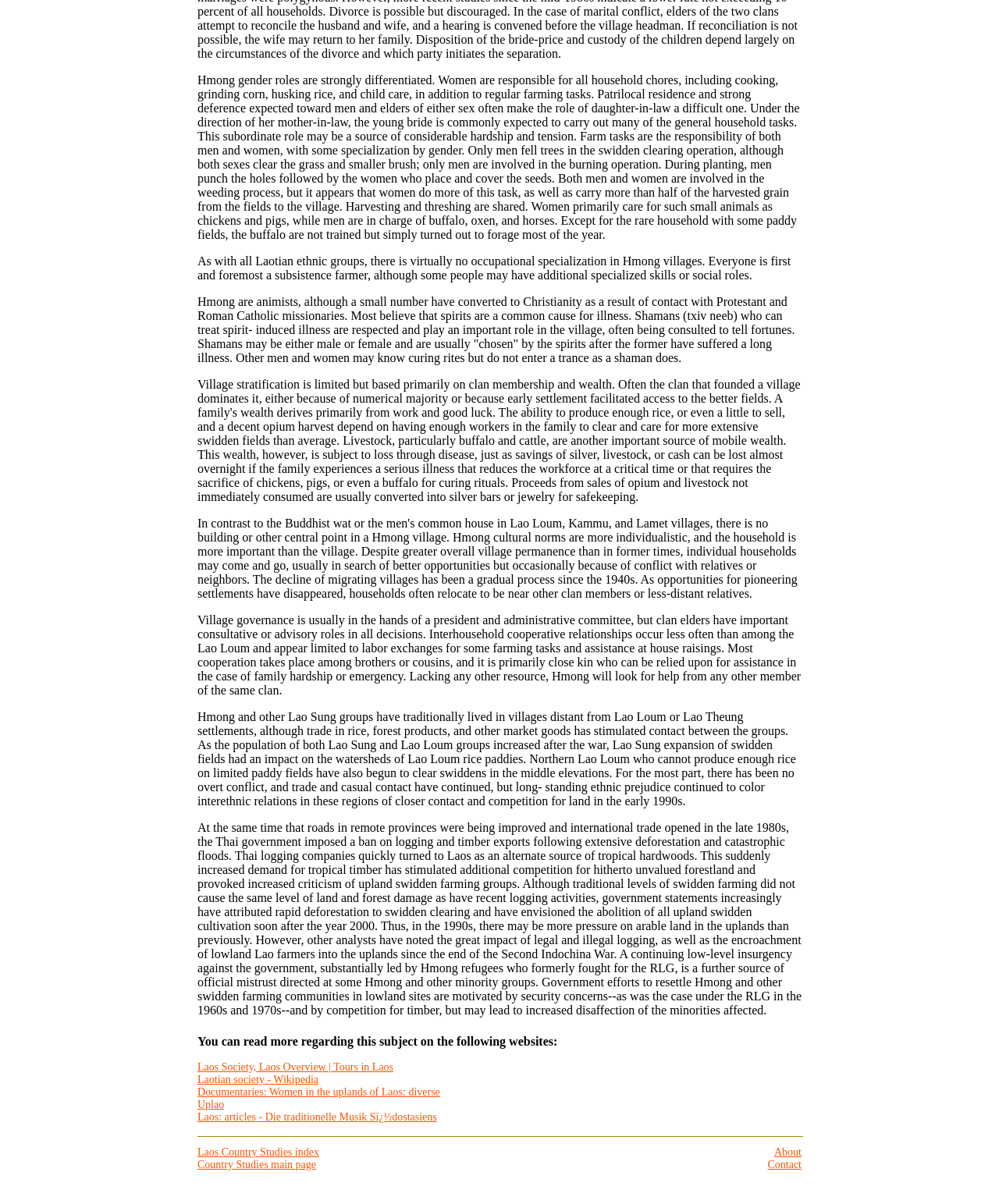Can you identify the bounding box coordinates of the clickable region needed to carry out this instruction: 'visit Laotian society Wikipedia page'? The coordinates should be four float numbers within the range of 0 to 1, stated as [left, top, right, bottom].

[0.198, 0.892, 0.319, 0.901]